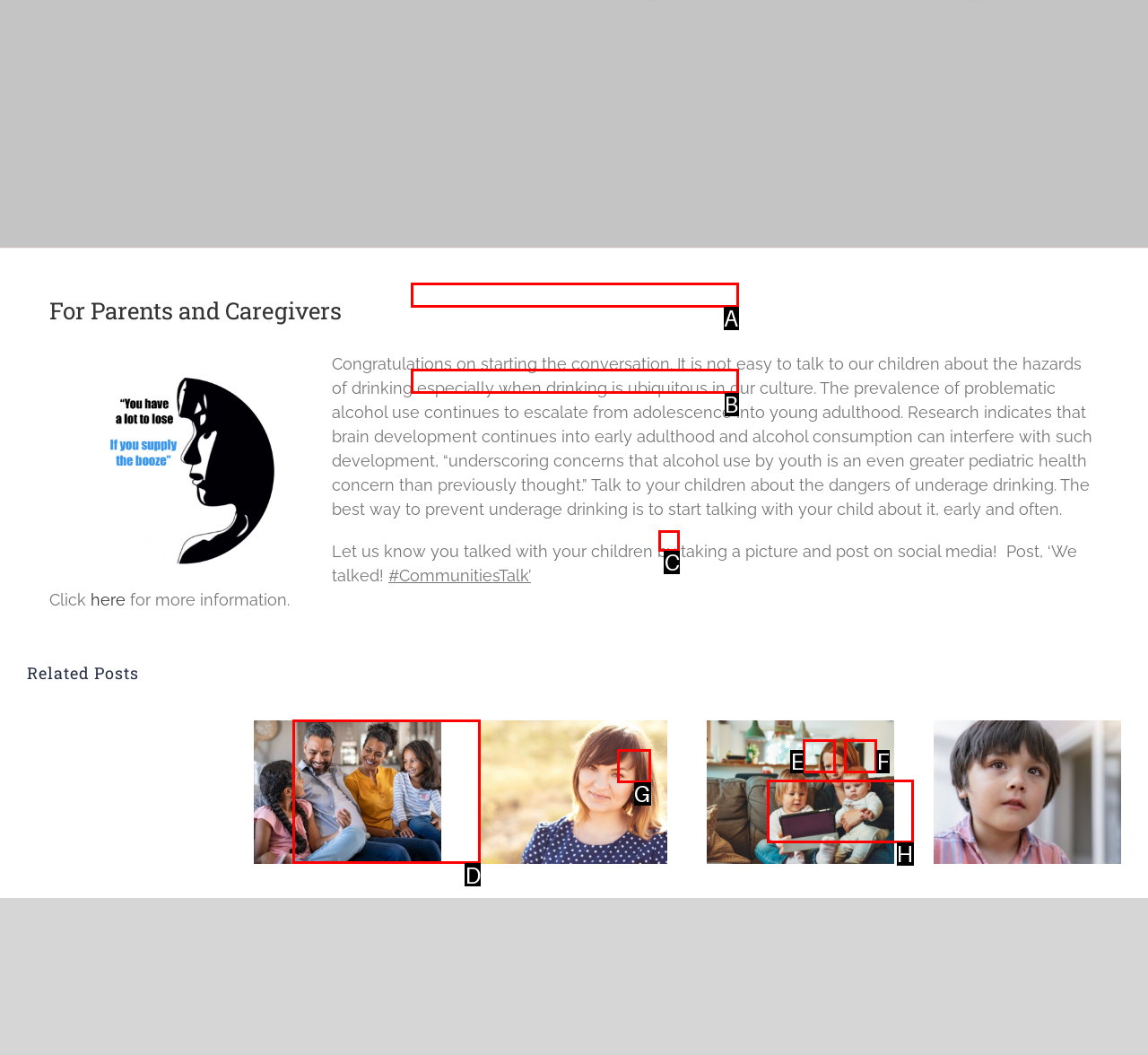Determine which option matches the element description: Terms of Service
Answer using the letter of the correct option.

None